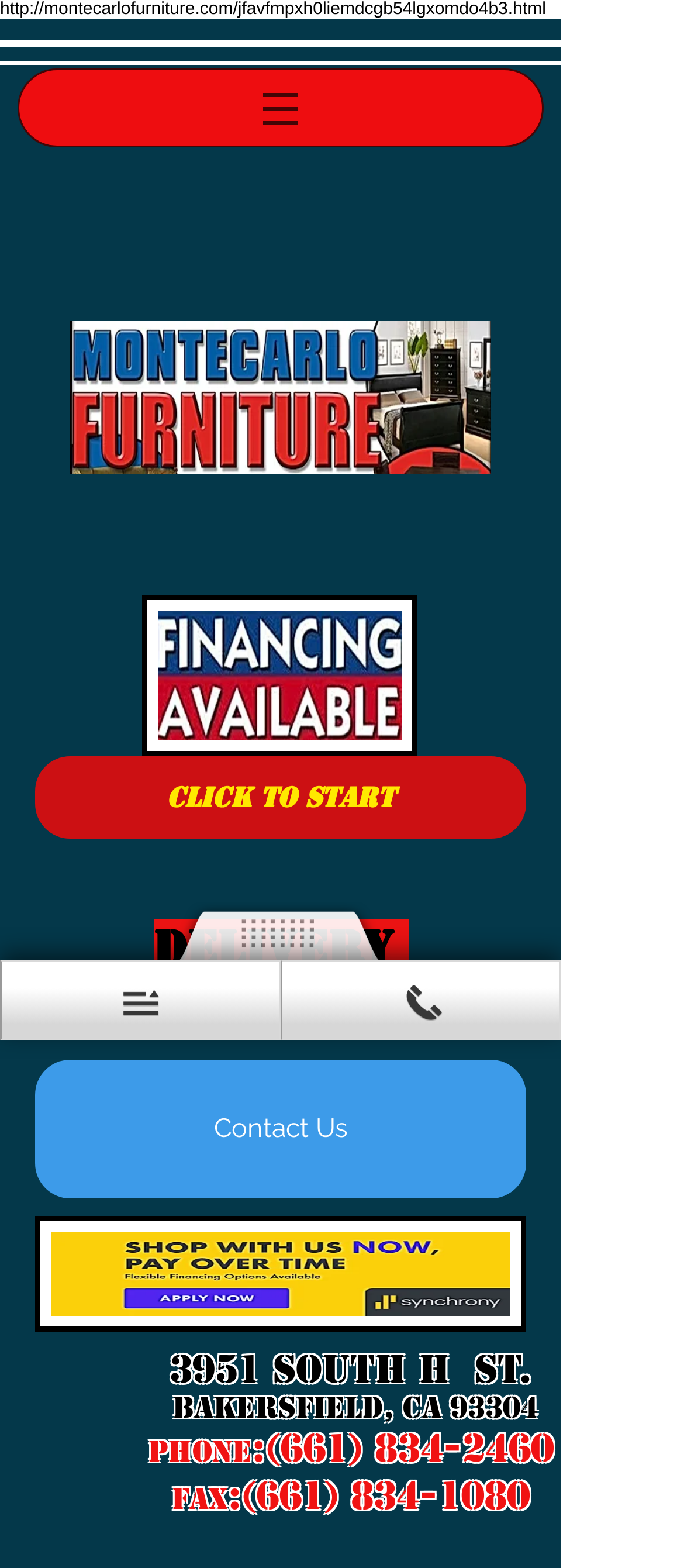Using the provided element description: "(661) 834-2460", determine the bounding box coordinates of the corresponding UI element in the screenshot.

[0.388, 0.909, 0.809, 0.939]